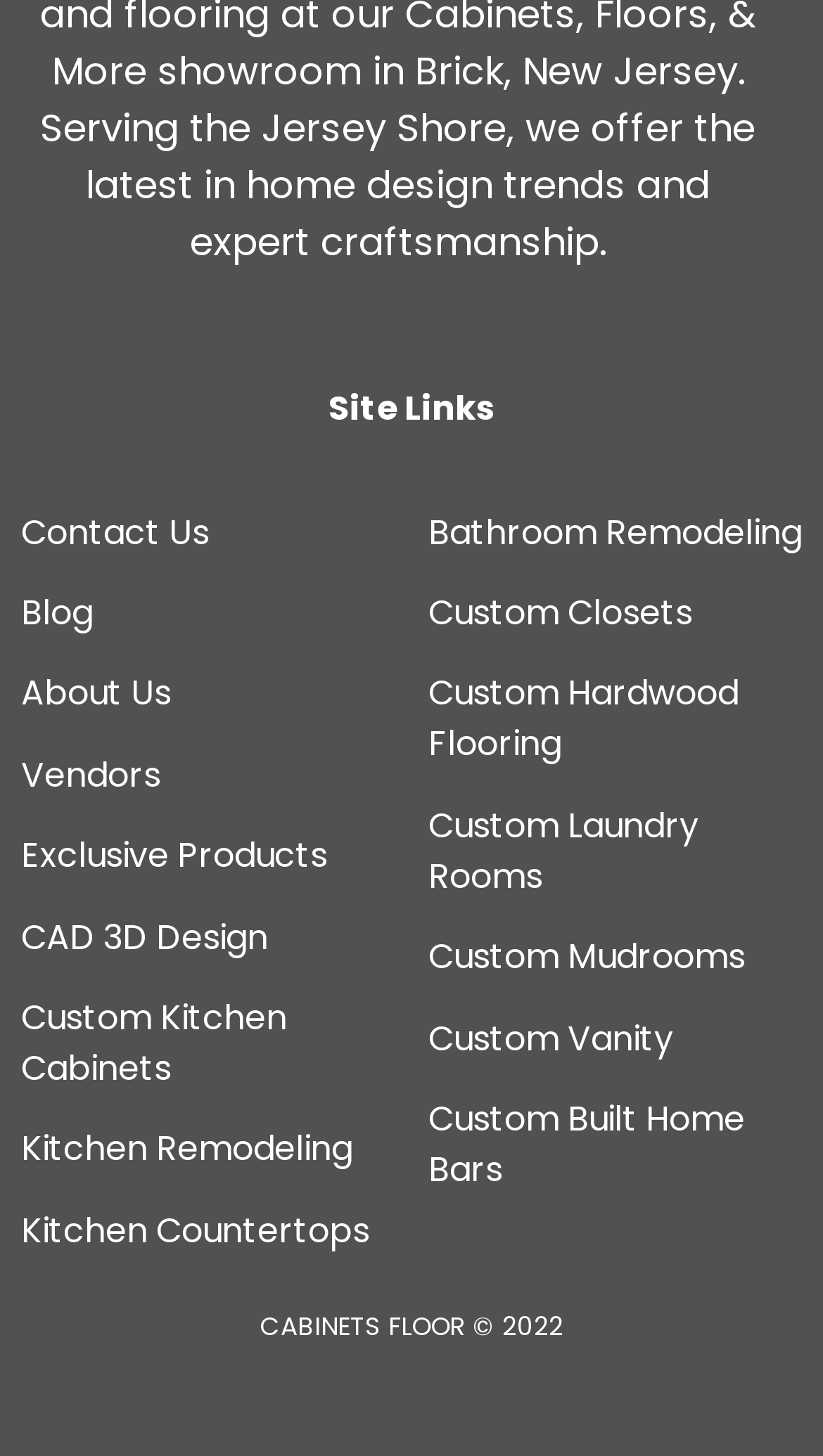Provide the bounding box coordinates of the section that needs to be clicked to accomplish the following instruction: "Click on Privacy."

None